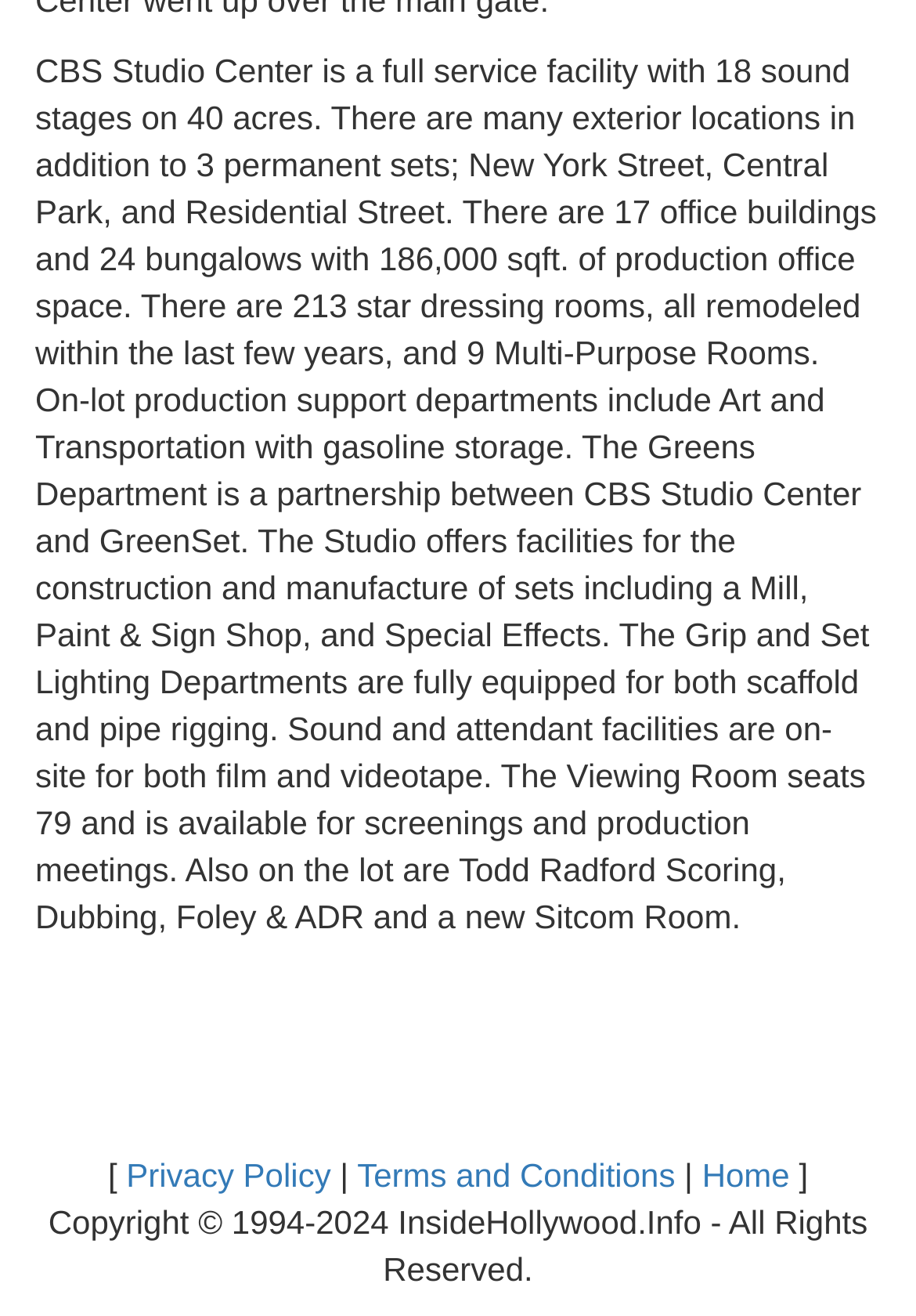What is the year range of the copyright?
Please use the image to deliver a detailed and complete answer.

The text at the bottom of the page states 'Copyright © 1994-2024 InsideHollywood.Info - All Rights Reserved.'